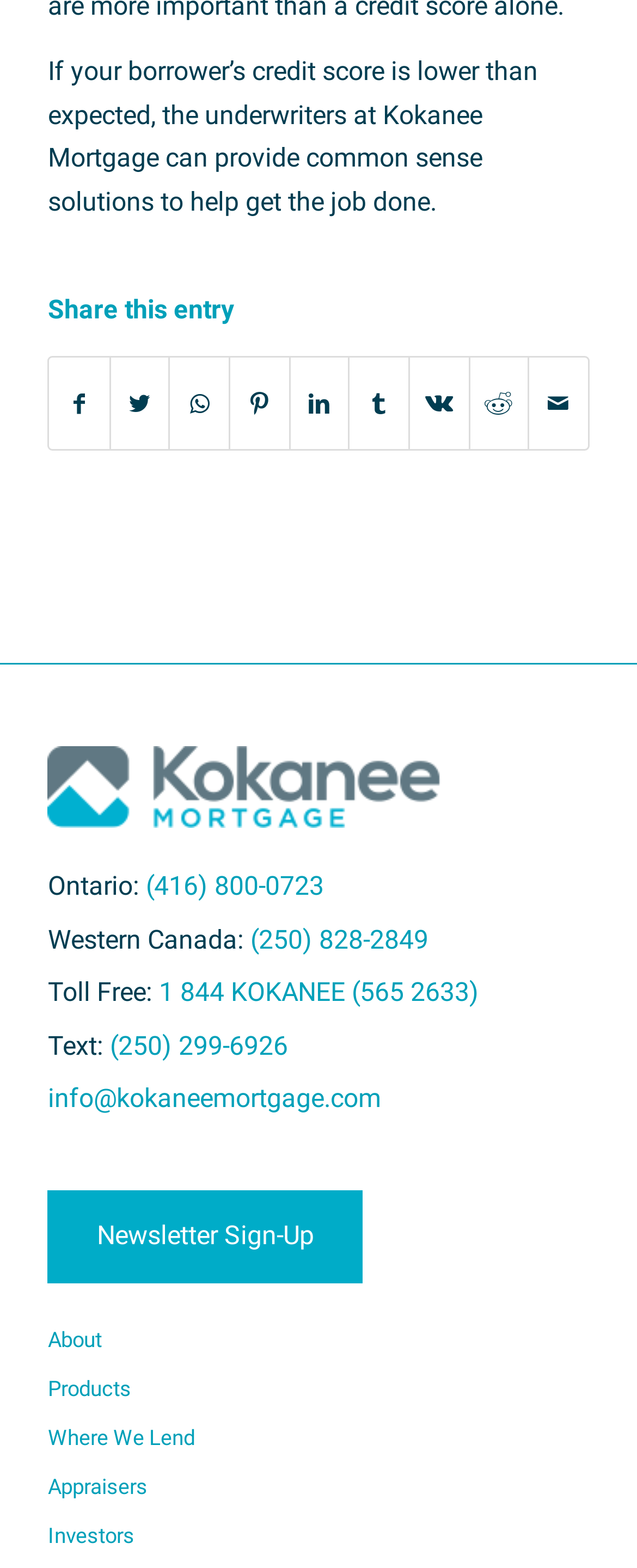Please identify the bounding box coordinates for the region that you need to click to follow this instruction: "View products".

[0.075, 0.87, 0.925, 0.901]